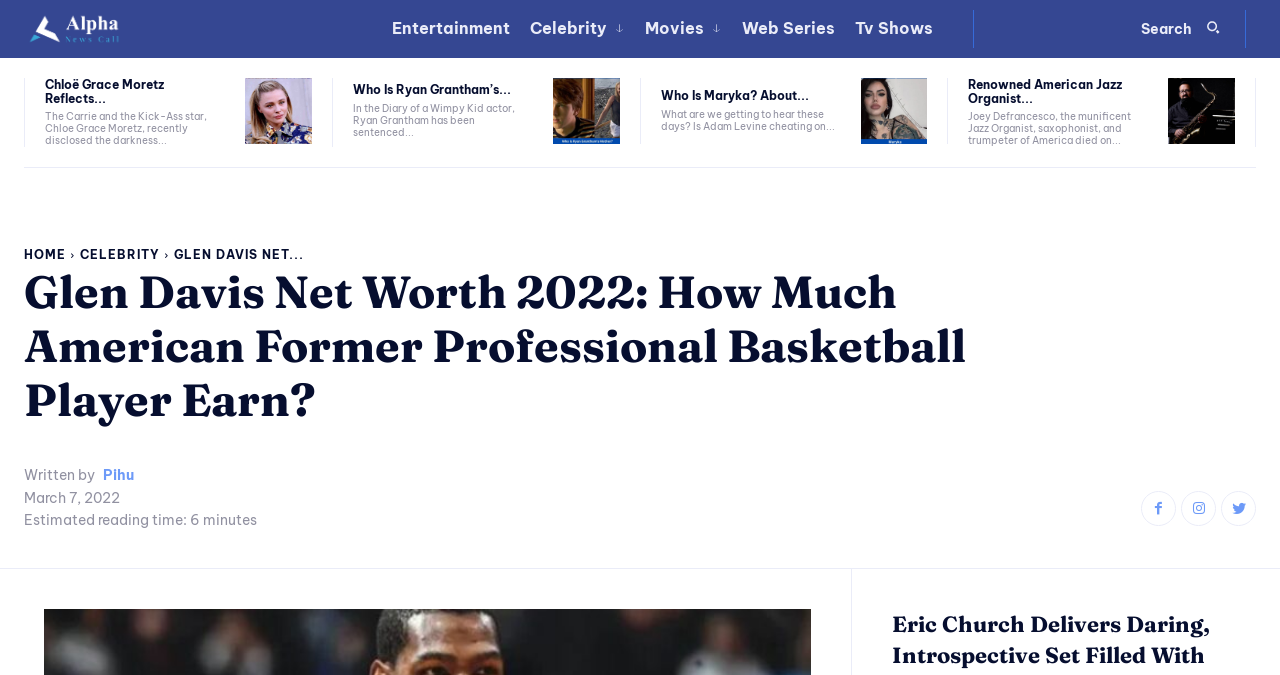What is the date of the article about Glen Davis?
Respond with a short answer, either a single word or a phrase, based on the image.

March 7, 2022